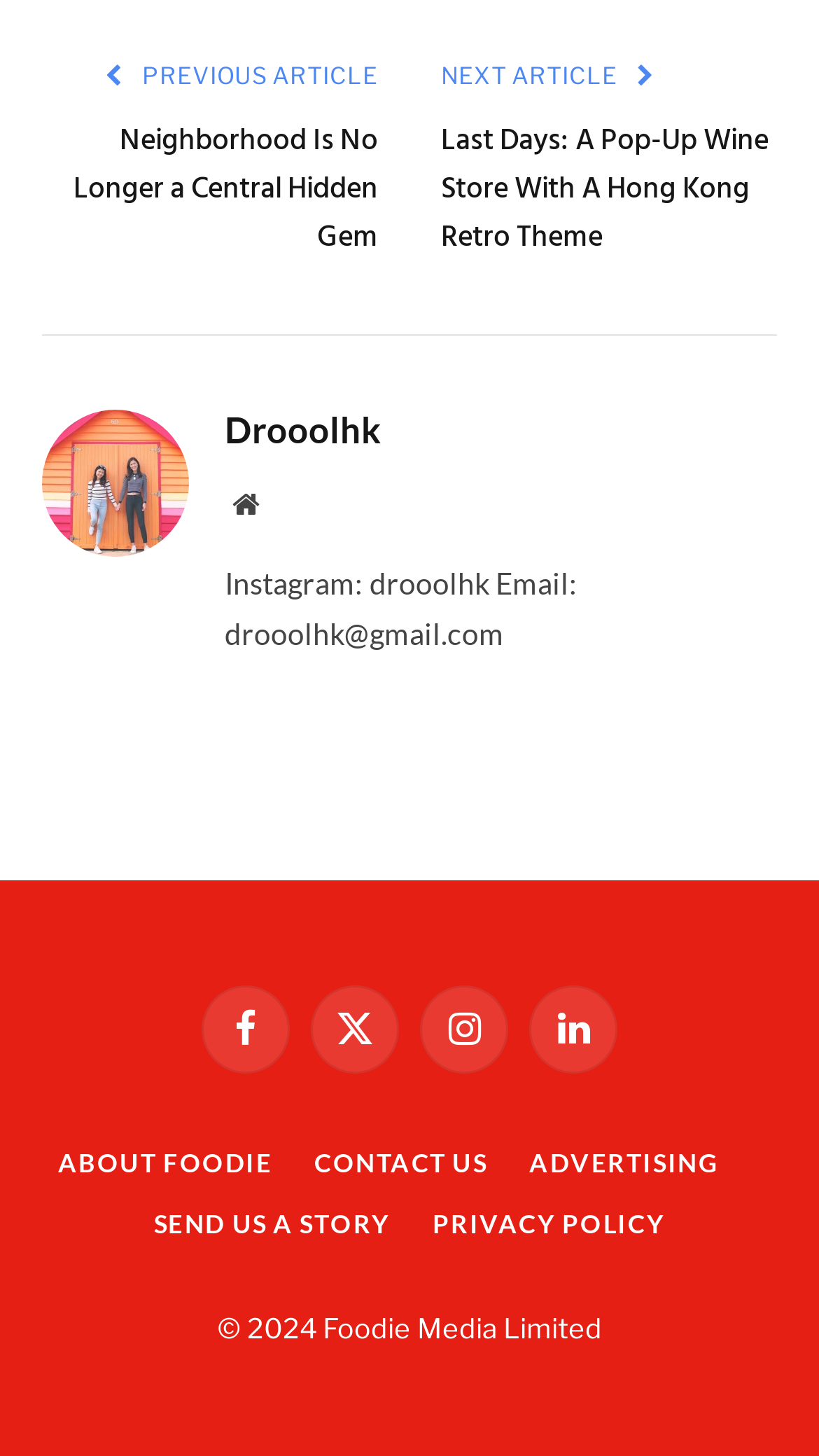What is the theme of the latest article?
From the details in the image, provide a complete and detailed answer to the question.

I found the theme of the latest article by looking at the text 'Last Days: A Pop-Up Wine Store With A Hong Kong Retro Theme' which is likely the title of the latest article.